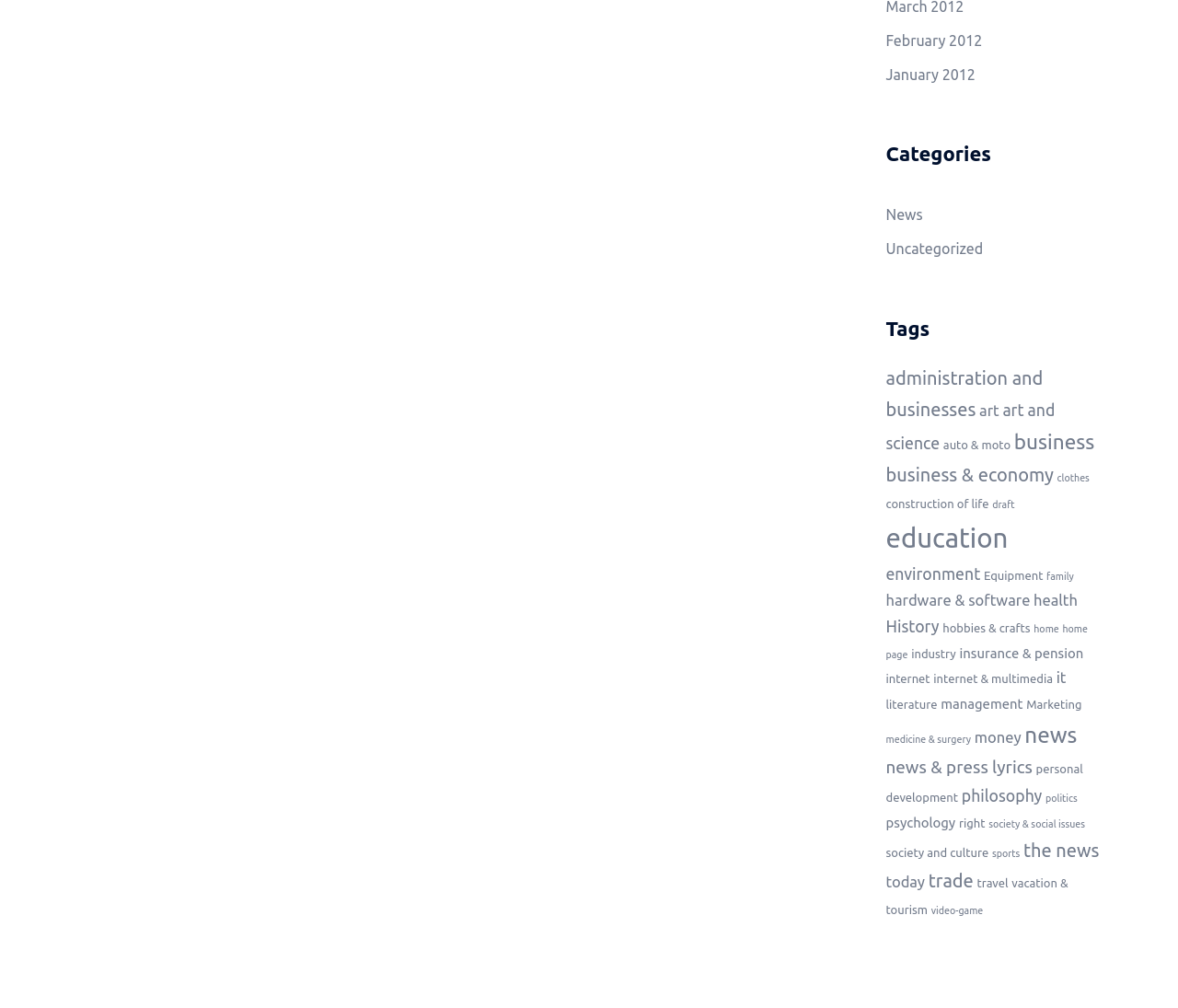Pinpoint the bounding box coordinates of the clickable element needed to complete the instruction: "Explore categories". The coordinates should be provided as four float numbers between 0 and 1: [left, top, right, bottom].

[0.752, 0.141, 0.934, 0.187]